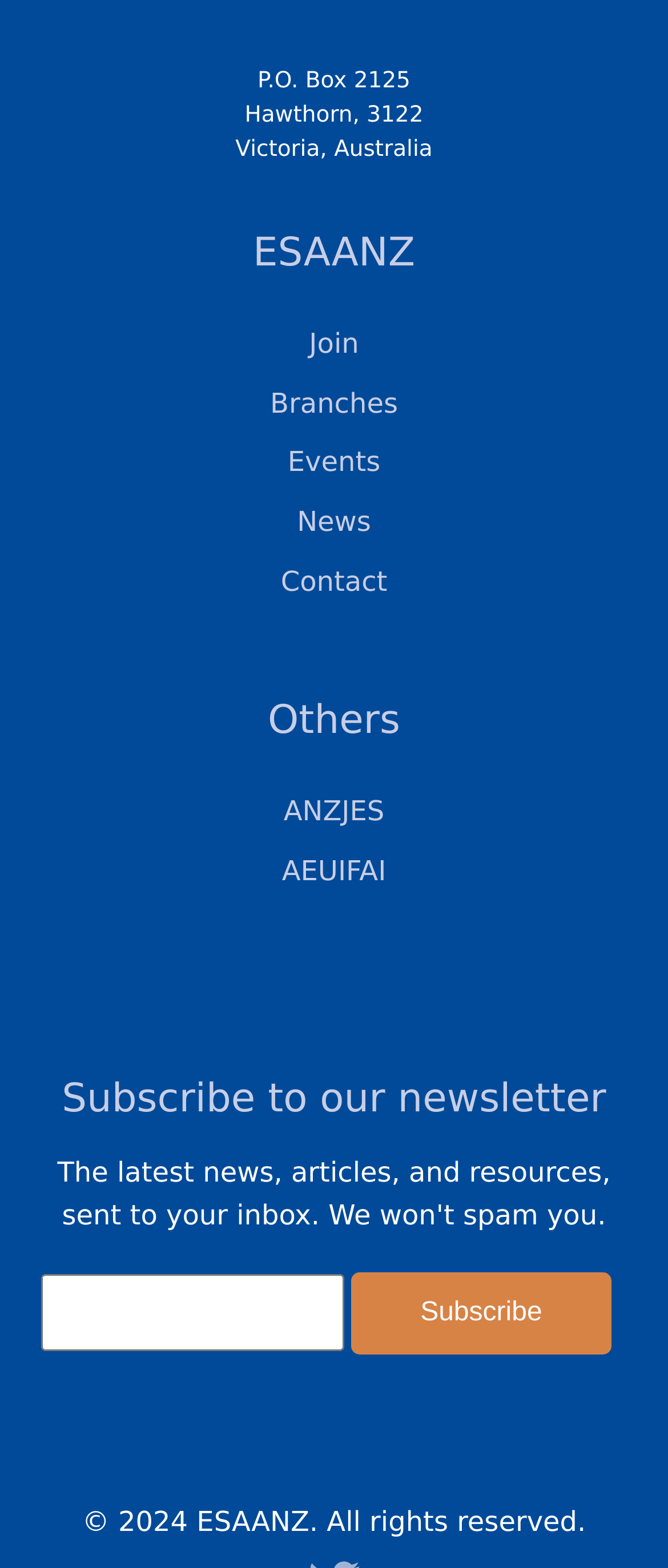Please identify the bounding box coordinates of the area that needs to be clicked to fulfill the following instruction: "Click Join."

[0.463, 0.211, 0.537, 0.228]